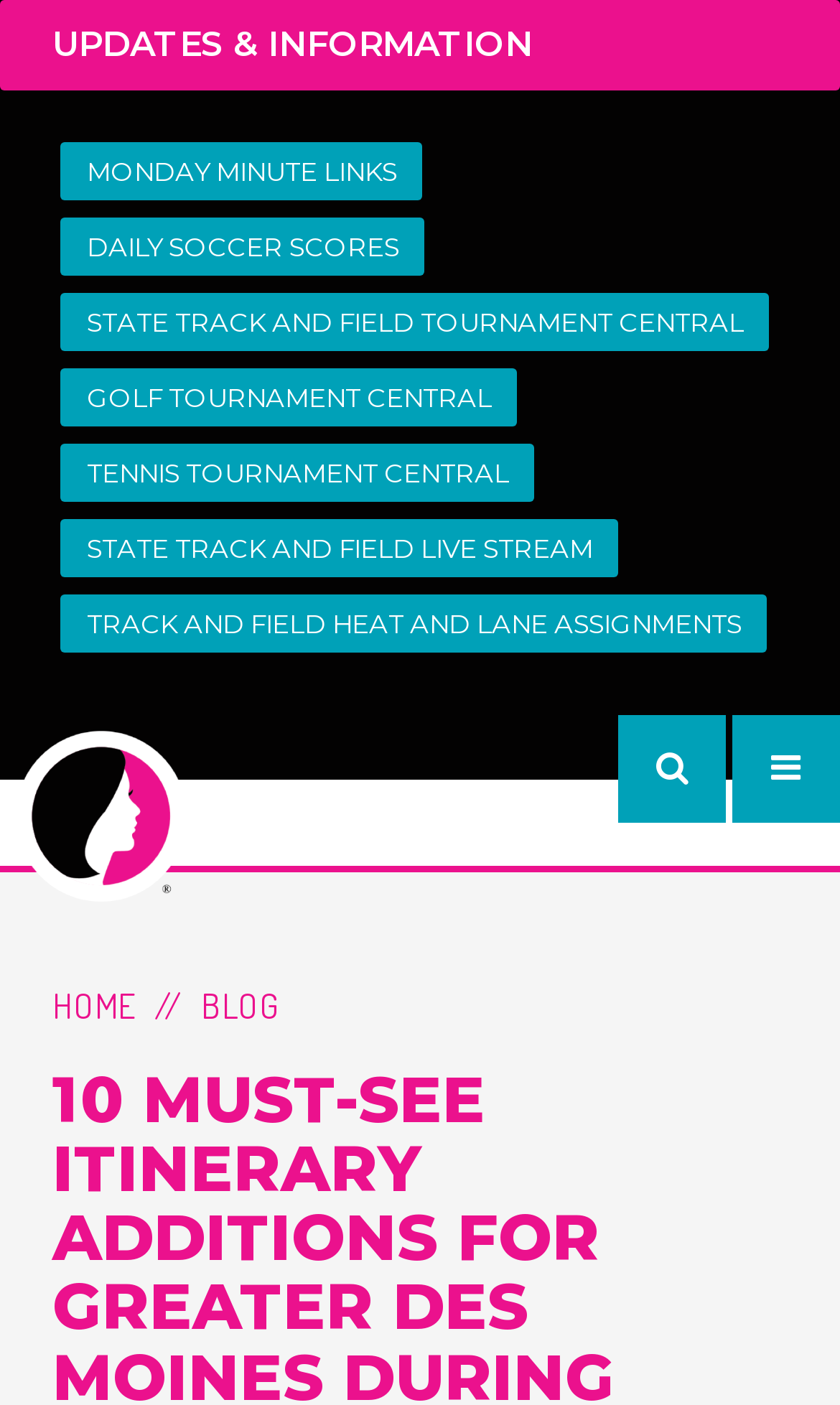Offer a meticulous caption that includes all visible features of the webpage.

The webpage appears to be a sports-related website, specifically focused on the Iowa High School Girls Athletic Union. At the top, there is a search bar with a placeholder text "Search IGHSAU" and a search button with a magnifying glass icon. 

Below the search bar, there is a heading "UPDATES & INFORMATION" in a prominent position. Underneath this heading, there are several links to various sports-related pages, including "MONDAY MINUTE LINKS", "DAILY SOCCER SCORES", "STATE TRACK AND FIELD TOURNAMENT CENTRAL", and others. These links are arranged in a vertical list, taking up a significant portion of the page.

On the right side of the page, there are three social media links, represented by icons, positioned near the middle of the page. 

At the bottom of the page, there is a navigation menu with links to "HOME" and "BLOG", separated by a forward slash.